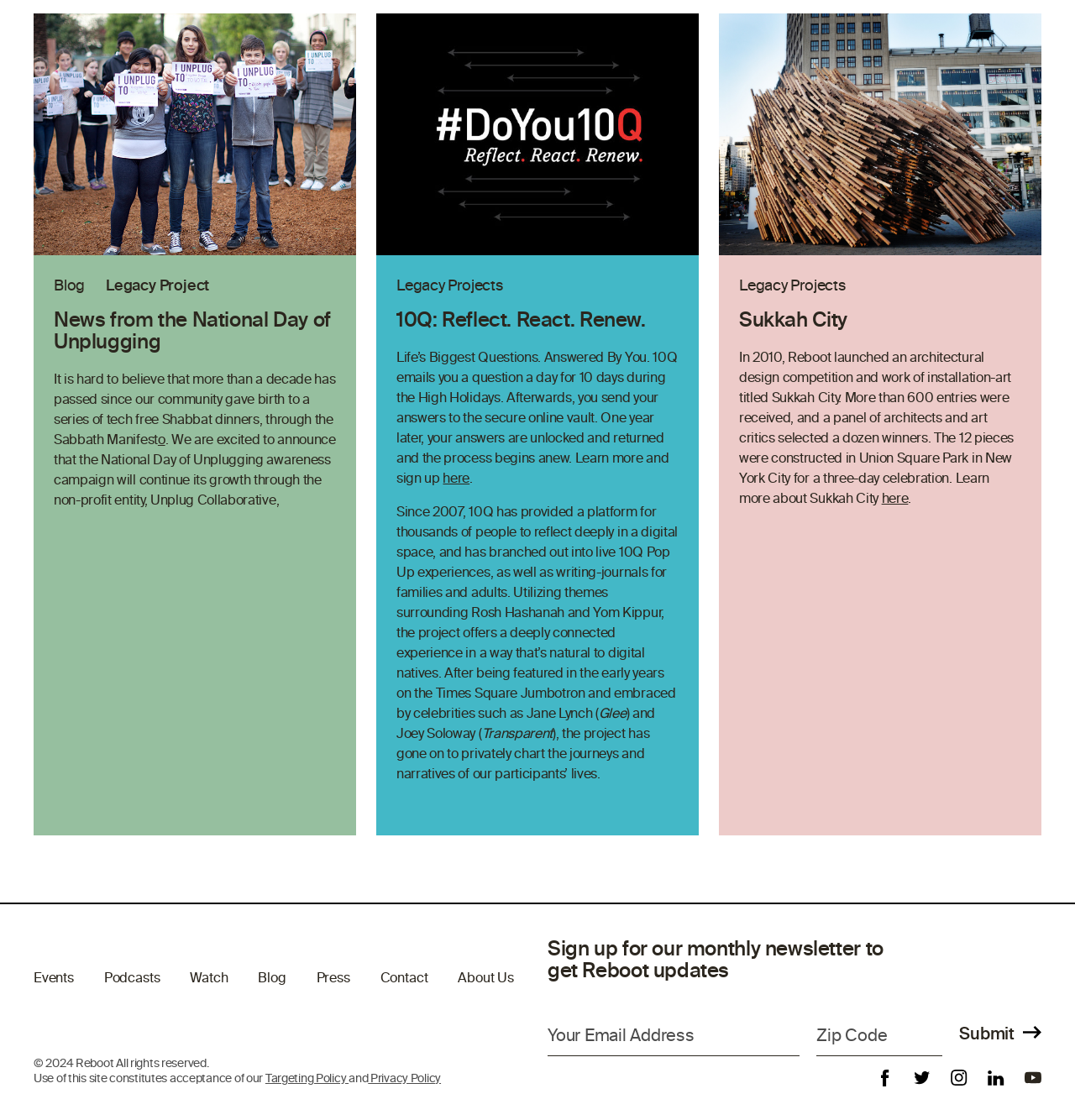Pinpoint the bounding box coordinates of the clickable element needed to complete the instruction: "Click the 'Submit' button". The coordinates should be provided as four float numbers between 0 and 1: [left, top, right, bottom].

[0.893, 0.906, 0.969, 0.939]